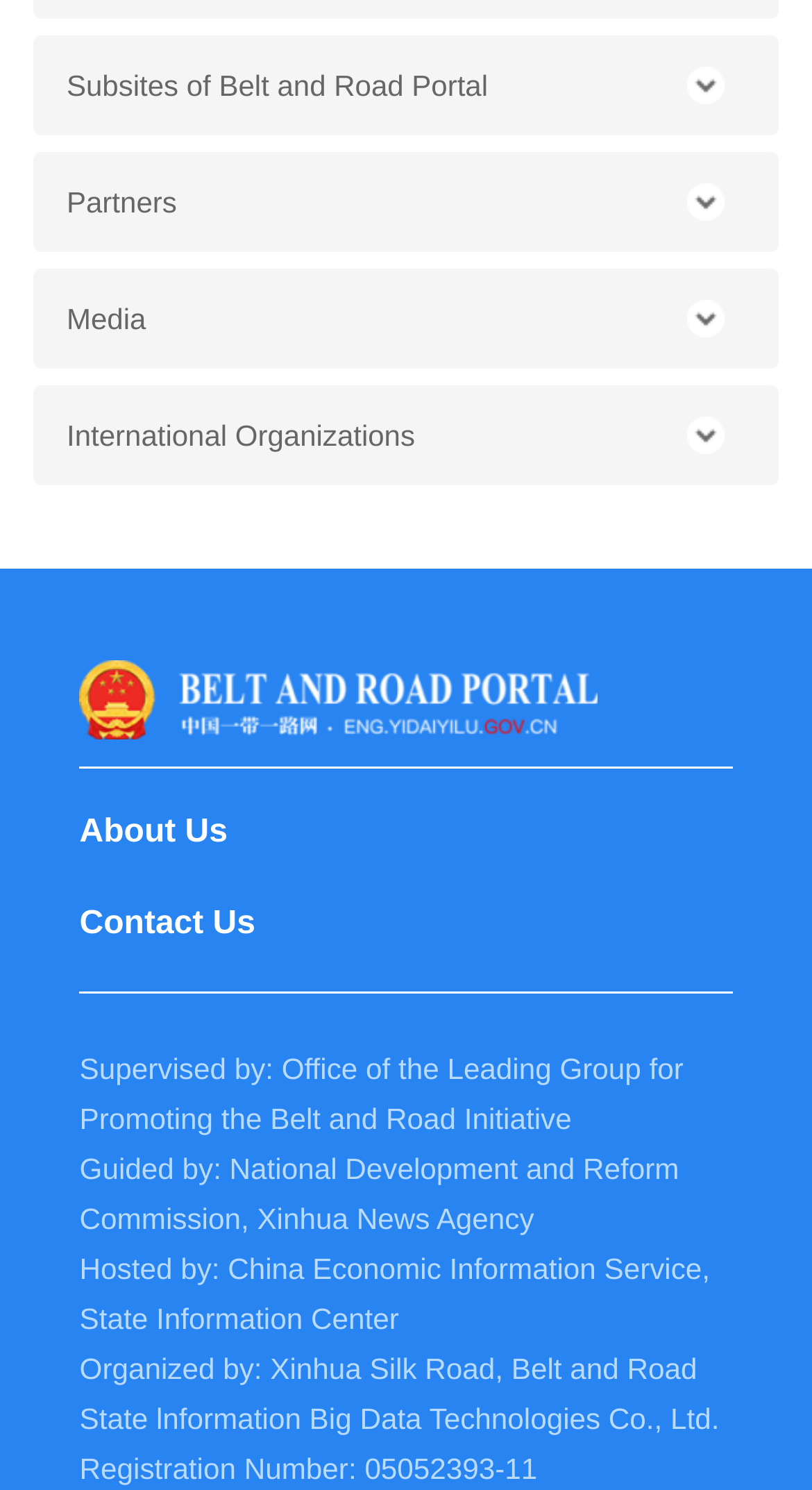Identify the bounding box coordinates for the element you need to click to achieve the following task: "Click the Subsites of Belt and Road Portal button". The coordinates must be four float values ranging from 0 to 1, formatted as [left, top, right, bottom].

[0.041, 0.023, 0.959, 0.09]